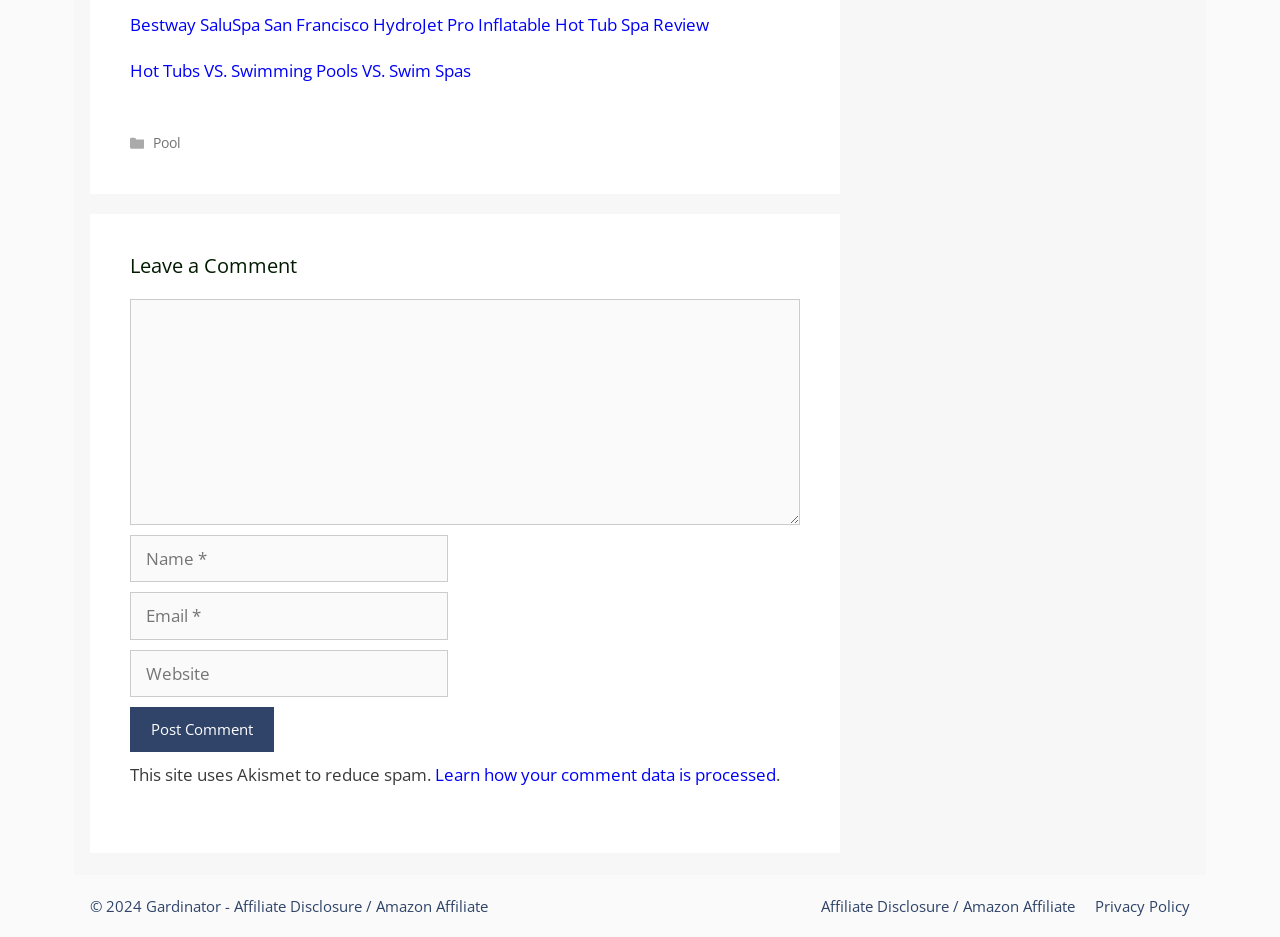Find the bounding box coordinates of the element to click in order to complete this instruction: "Click on the 'Post Comment' button". The bounding box coordinates must be four float numbers between 0 and 1, denoted as [left, top, right, bottom].

[0.102, 0.755, 0.214, 0.803]